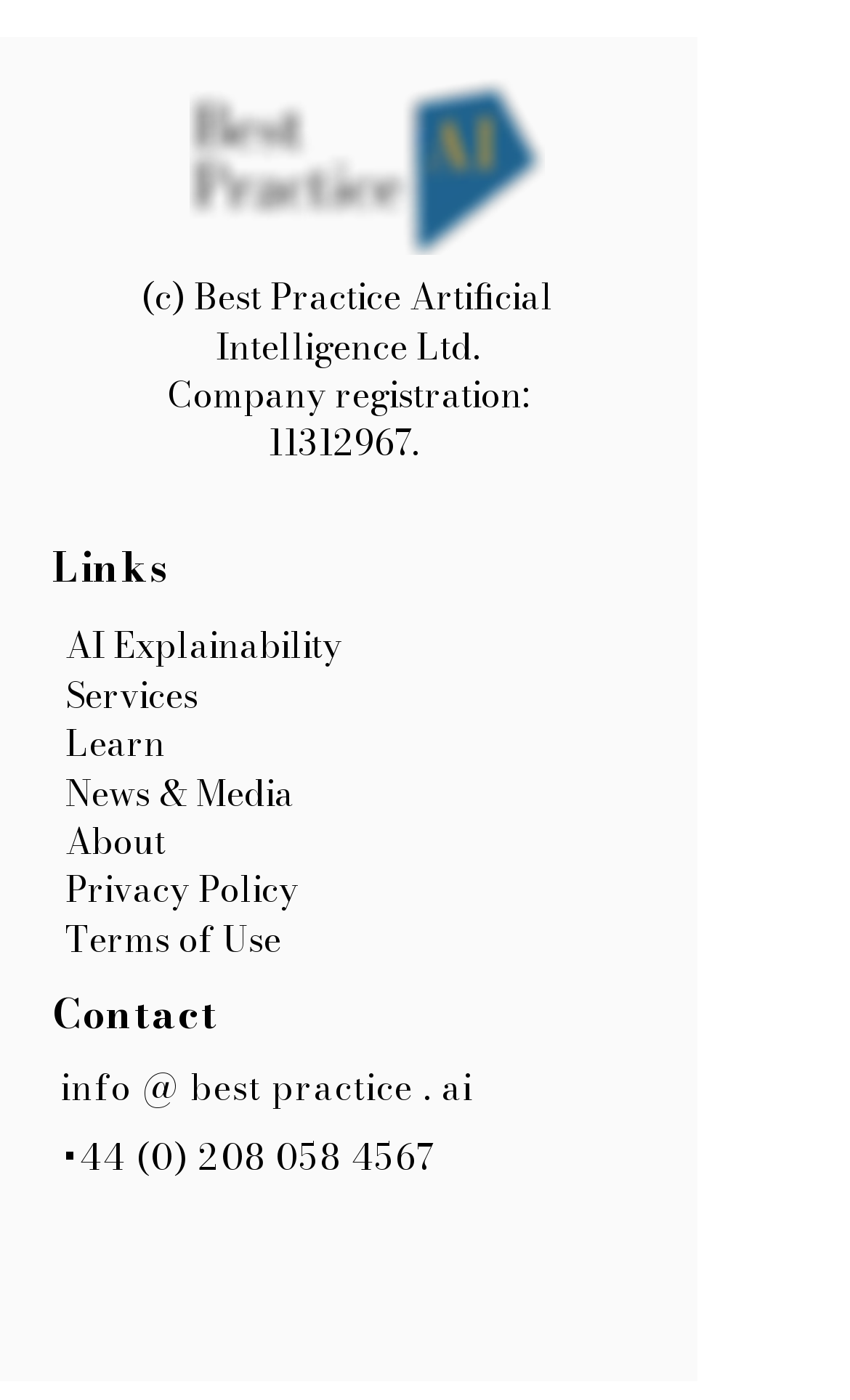How many main links are there in the footer?
Please answer the question as detailed as possible based on the image.

In the footer section of the webpage, there are seven main links: AI Explainability, Services, Learn, News & Media, About, Privacy Policy, and Terms of Use.